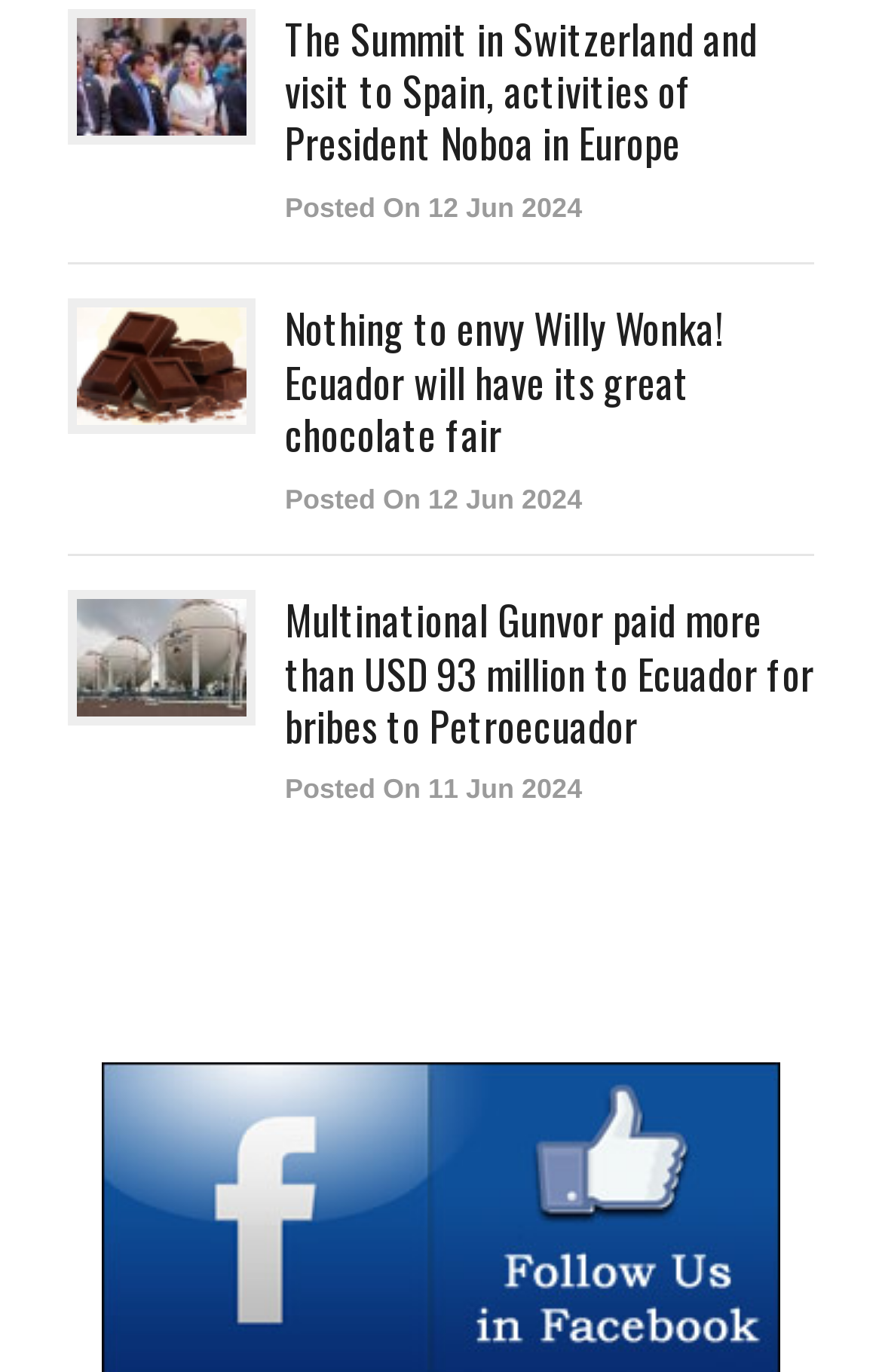Provide a one-word or short-phrase response to the question:
What is the theme of the second news article?

Chocolate fair